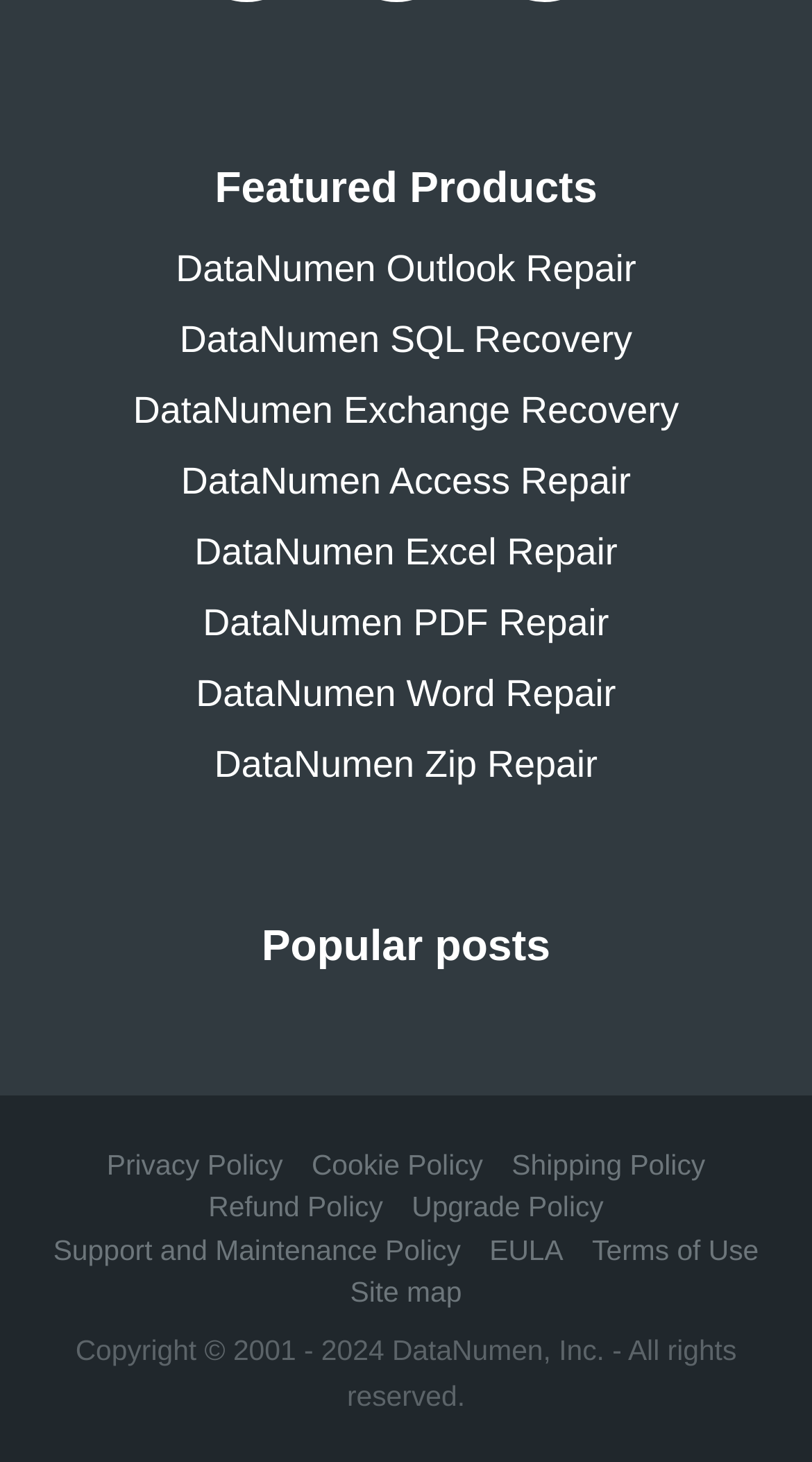Bounding box coordinates are specified in the format (top-left x, top-left y, bottom-right x, bottom-right y). All values are floating point numbers bounded between 0 and 1. Please provide the bounding box coordinate of the region this sentence describes: alt="yok"

None